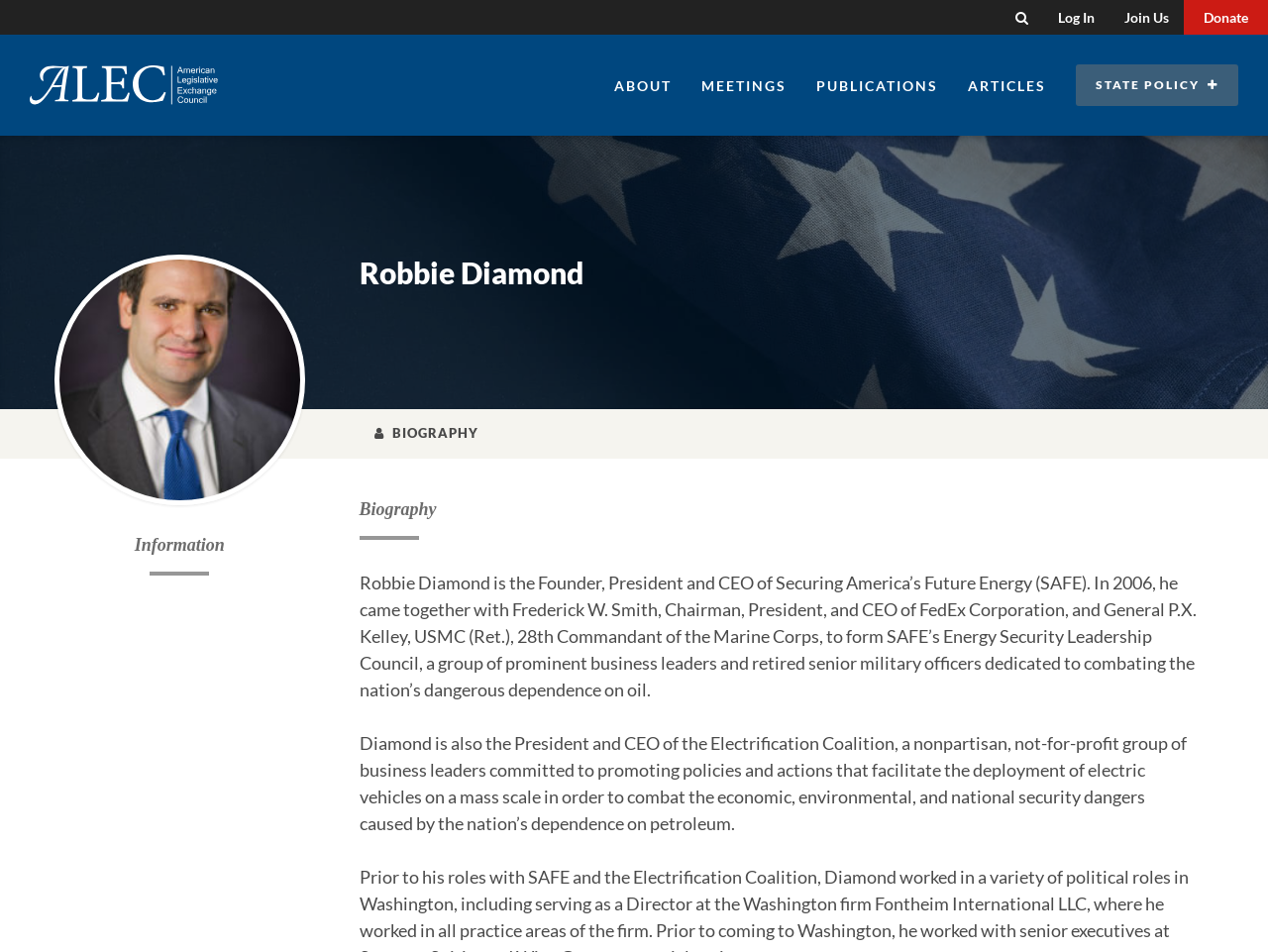Please specify the bounding box coordinates in the format (top-left x, top-left y, bottom-right x, bottom-right y), with values ranging from 0 to 1. Identify the bounding box for the UI component described as follows: Publications

[0.632, 0.073, 0.752, 0.106]